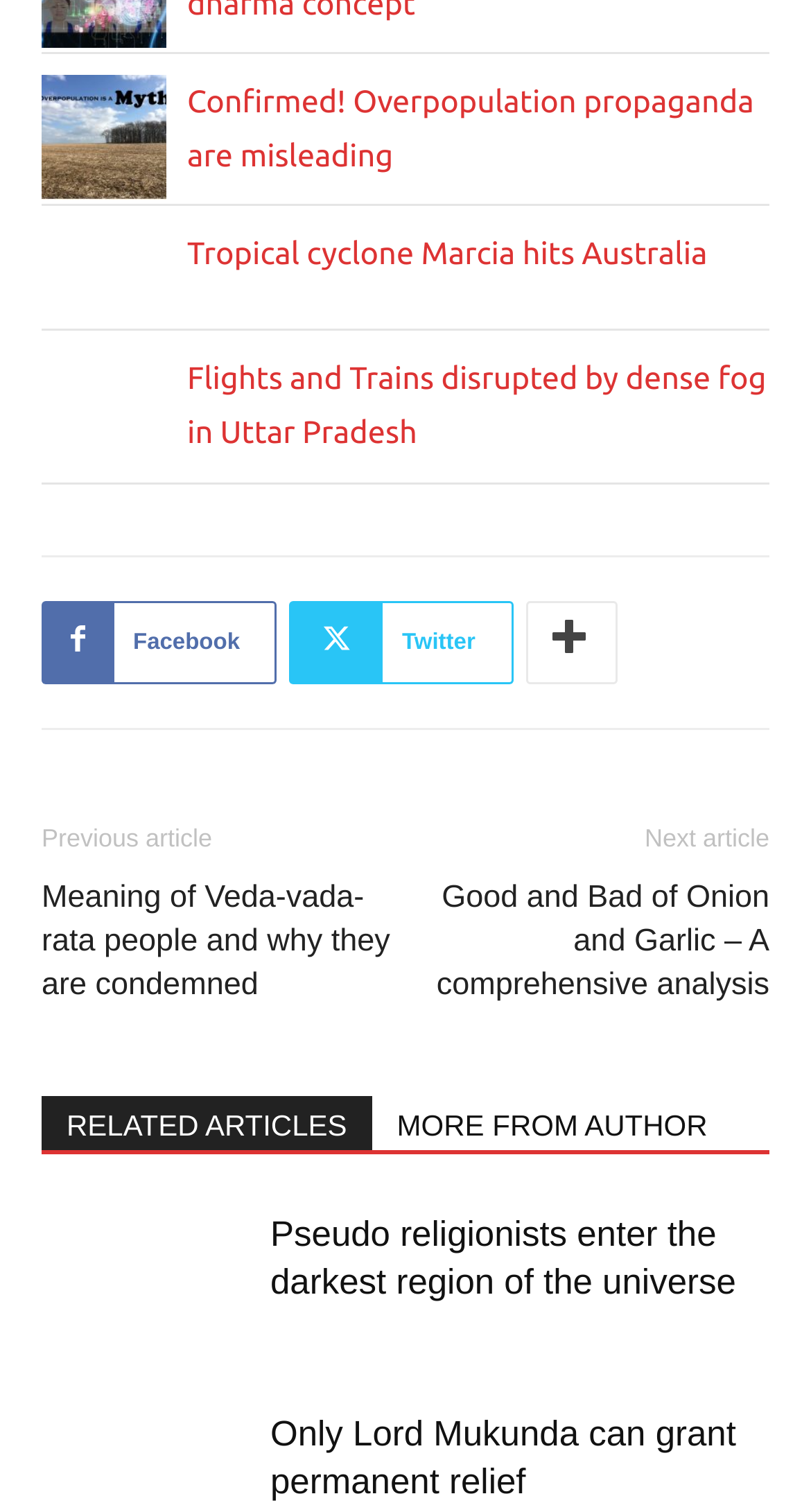What is the text of the first link on the webpage? Please answer the question using a single word or phrase based on the image.

Confirmed! Overpopulation propaganda are misleading